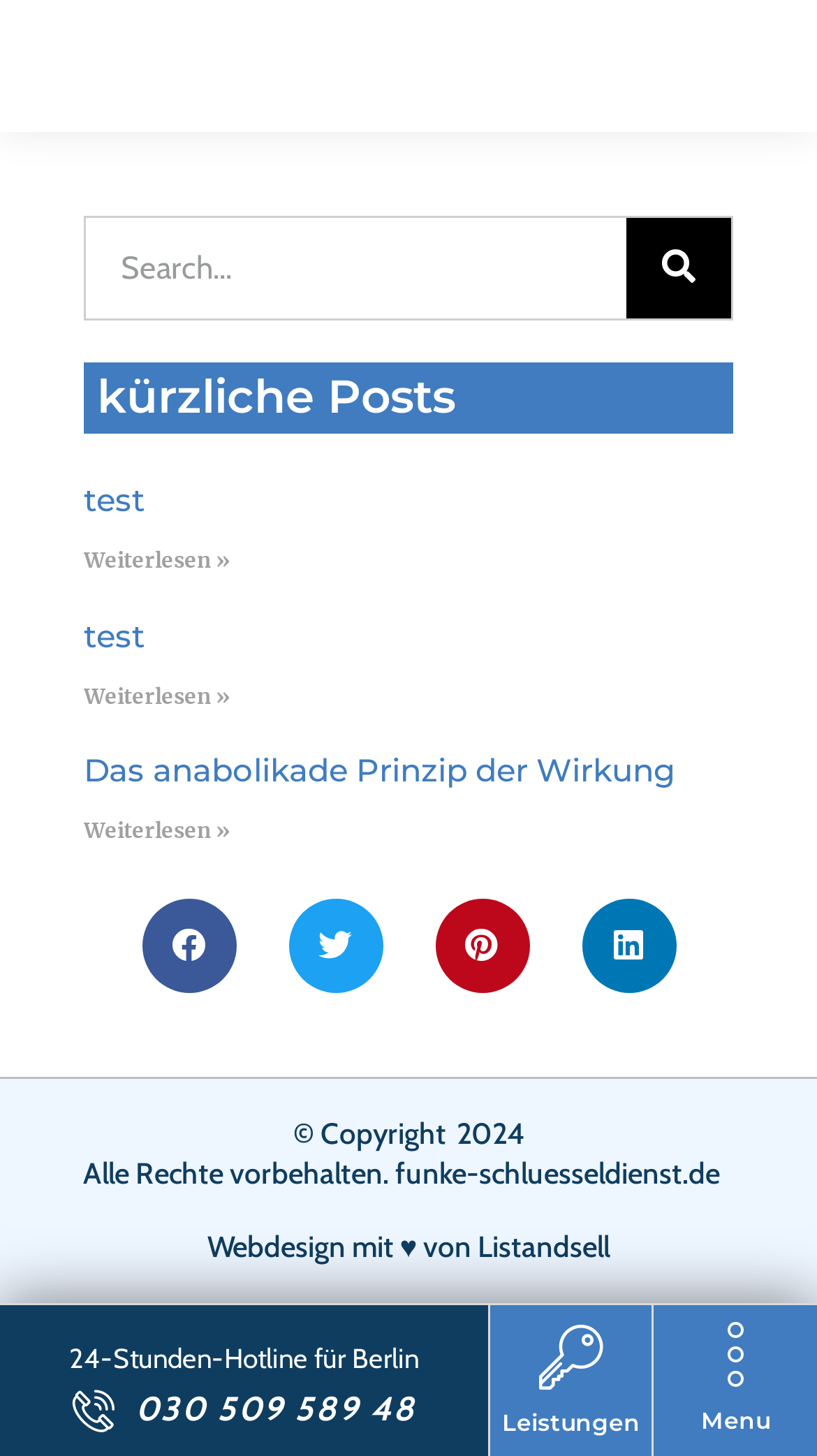Find the bounding box coordinates of the element to click in order to complete the given instruction: "read the latest post."

[0.103, 0.327, 0.897, 0.402]